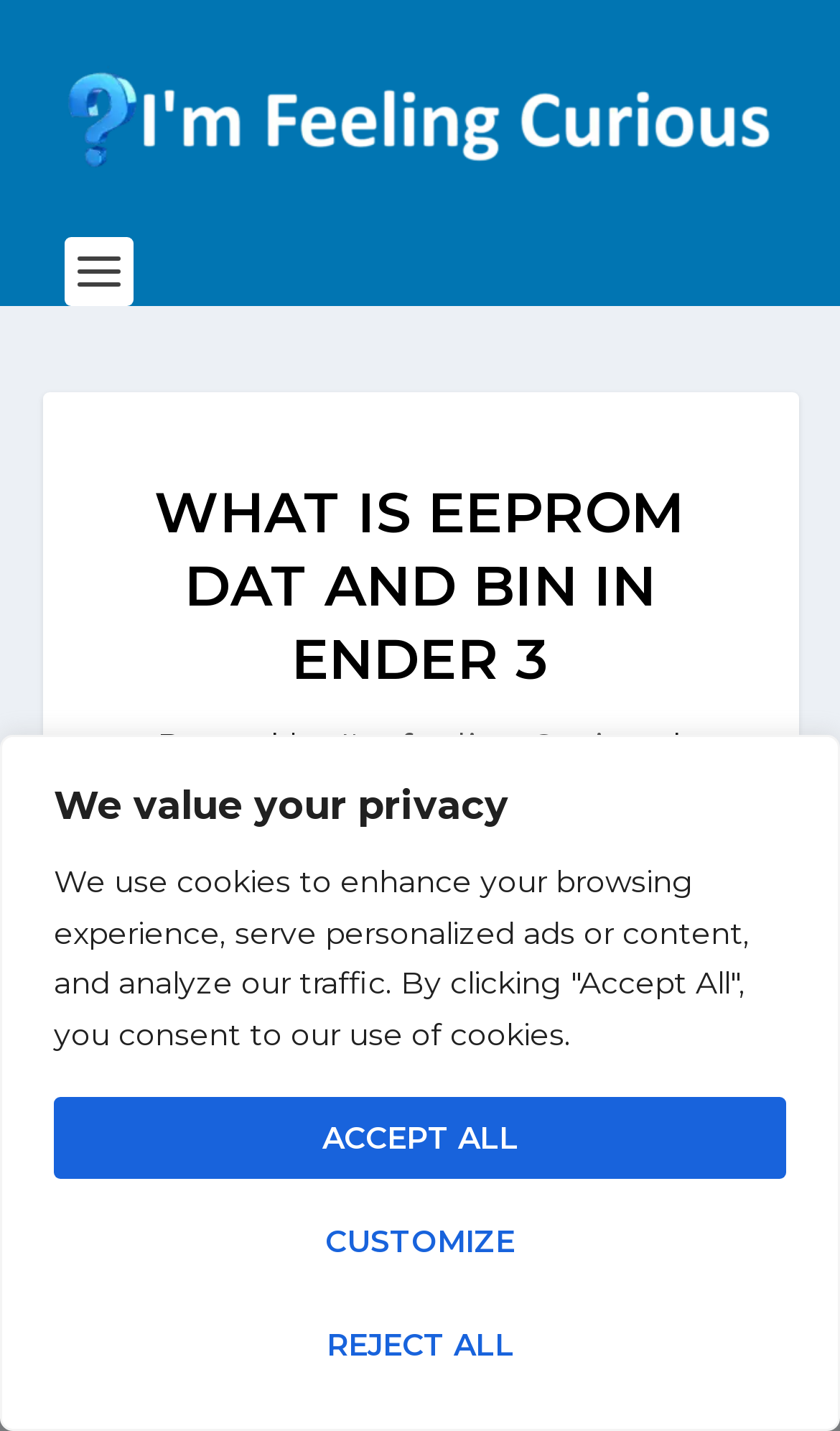How many comments does the article have?
Please respond to the question with a detailed and well-explained answer.

The comment count is displayed as '0 ' below the main heading, indicating that the article has no comments.